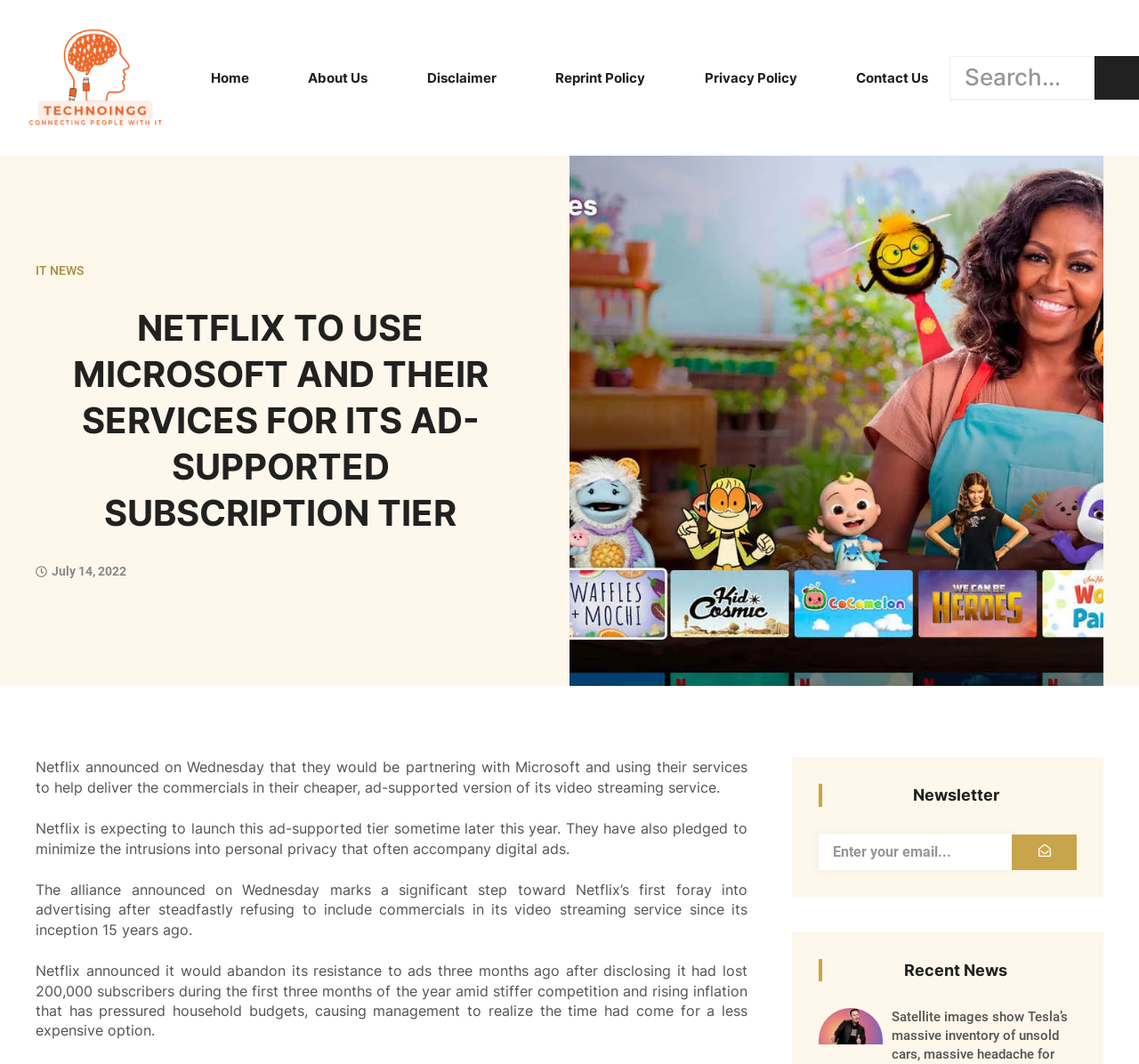Bounding box coordinates should be in the format (top-left x, top-left y, bottom-right x, bottom-right y) and all values should be floating point numbers between 0 and 1. Determine the bounding box coordinate for the UI element described as: Search

[0.961, 0.052, 1.0, 0.093]